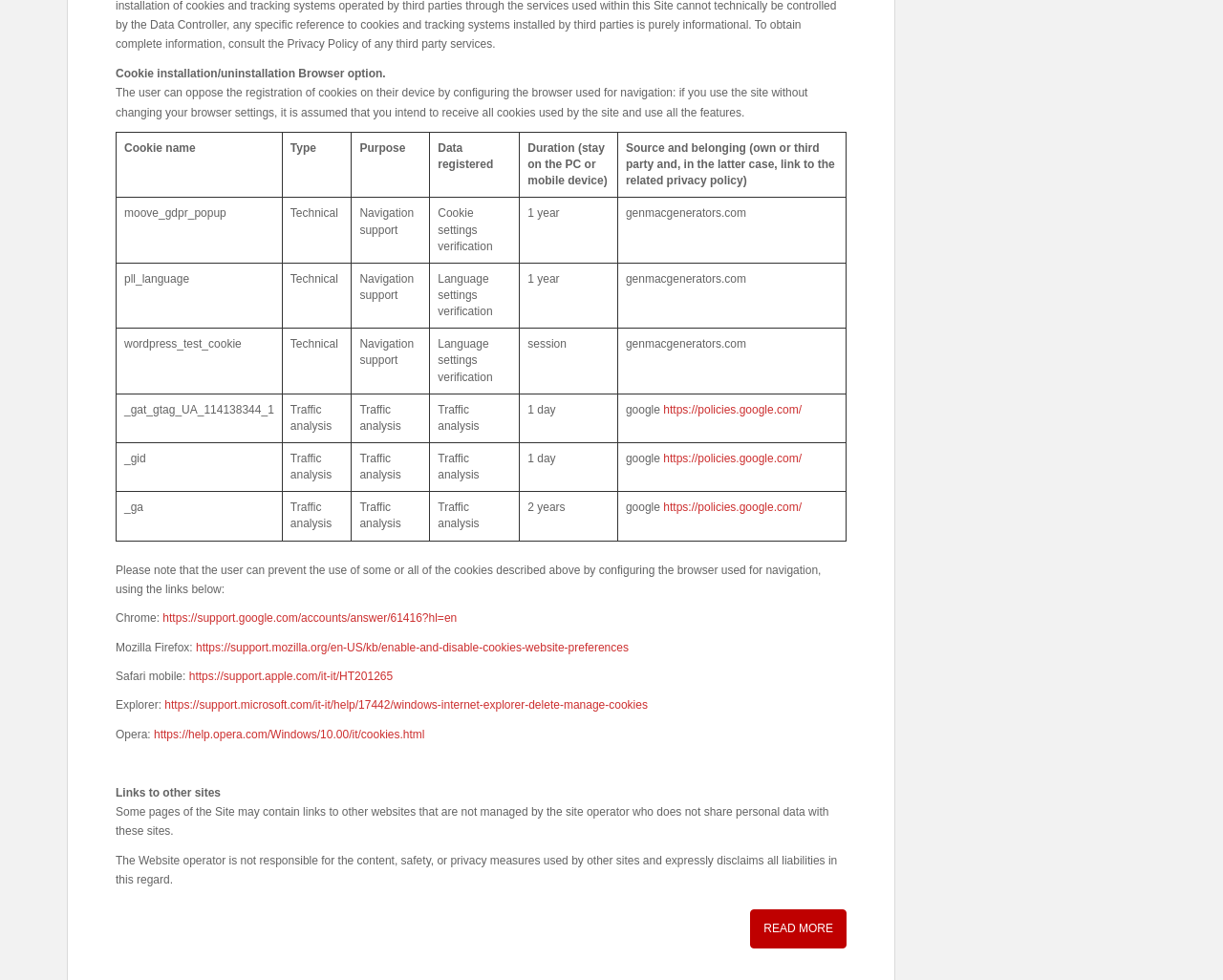Determine the coordinates of the bounding box that should be clicked to complete the instruction: "Click the link to configure Opera browser settings". The coordinates should be represented by four float numbers between 0 and 1: [left, top, right, bottom].

[0.126, 0.743, 0.347, 0.756]